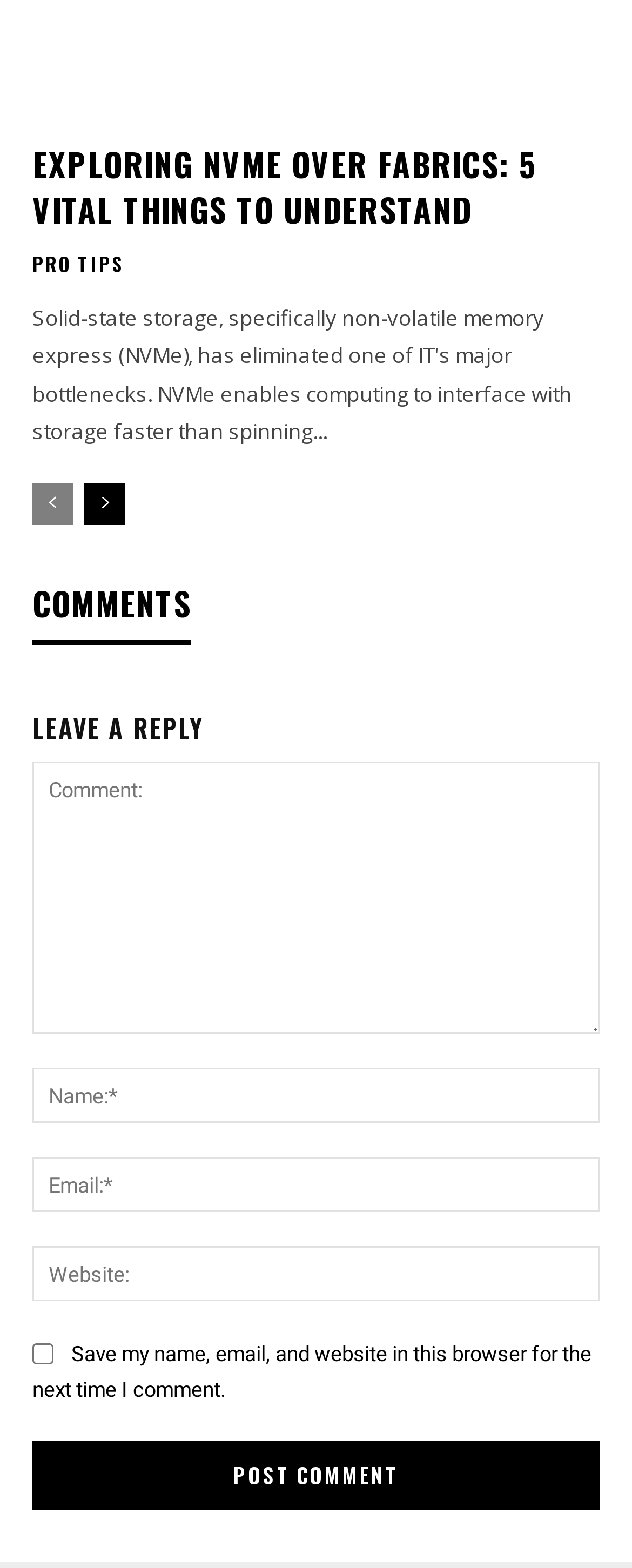What is required to leave a reply?
Please answer the question with as much detail as possible using the screenshot.

The webpage has three text boxes for entering name, email, and website, but only the name and email fields are marked as required. This suggests that providing a name and email is necessary to leave a reply, while entering a website is optional.